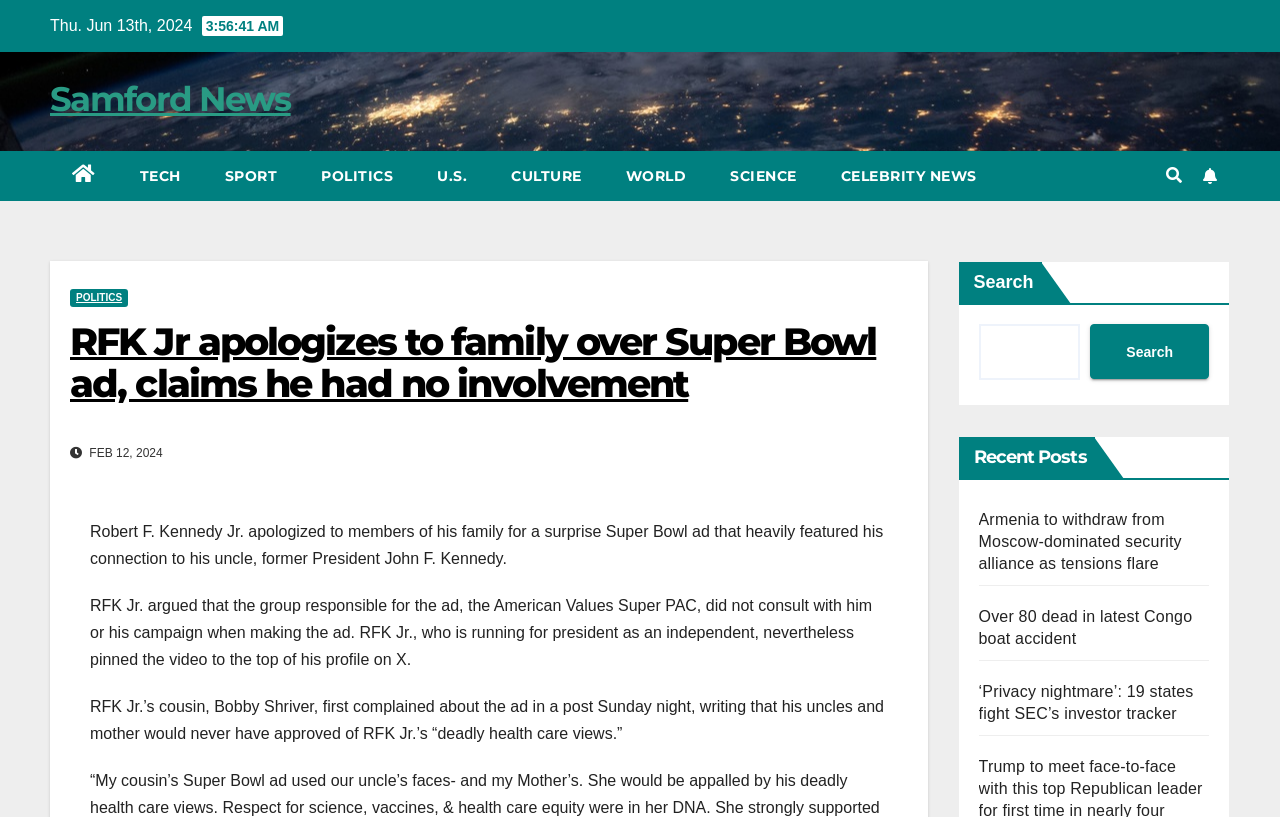Generate an in-depth caption that captures all aspects of the webpage.

The webpage appears to be a news article from Samford News, with a focus on politics. At the top left, there is a date "Thu. Jun 13th, 2024" and a link to "Samford News" next to it. Below these elements, there are several links to different categories, including "TECH", "SPORT", "POLITICS", "U.S.", "CULTURE", "WORLD", "SCIENCE", and "CELEBRITY NEWS", arranged horizontally.

On the top right, there is a button with an icon and a link to a search function. Below the search function, there is a heading "RFK Jr apologizes to family over Super Bowl ad, claims he had no involvement" which is the title of the news article.

The article itself is divided into several paragraphs. The first paragraph mentions Robert F. Kennedy Jr. apologizing to his family for a surprise Super Bowl ad that featured his connection to his uncle, former President John F. Kennedy. The second paragraph explains that RFK Jr. argued that the group responsible for the ad did not consult with him or his campaign when making the ad. The third paragraph mentions RFK Jr.'s cousin, Bobby Shriver, complaining about the ad and criticizing RFK Jr.'s "deadly health care views".

Below the article, there is a search bar with a button and a heading "Recent Posts". Under the "Recent Posts" section, there are three links to other news articles, including "Armenia to withdraw from Moscow-dominated security alliance as tensions flare", "Over 80 dead in latest Congo boat accident", and "‘Privacy nightmare’: 19 states fight SEC’s investor tracker".